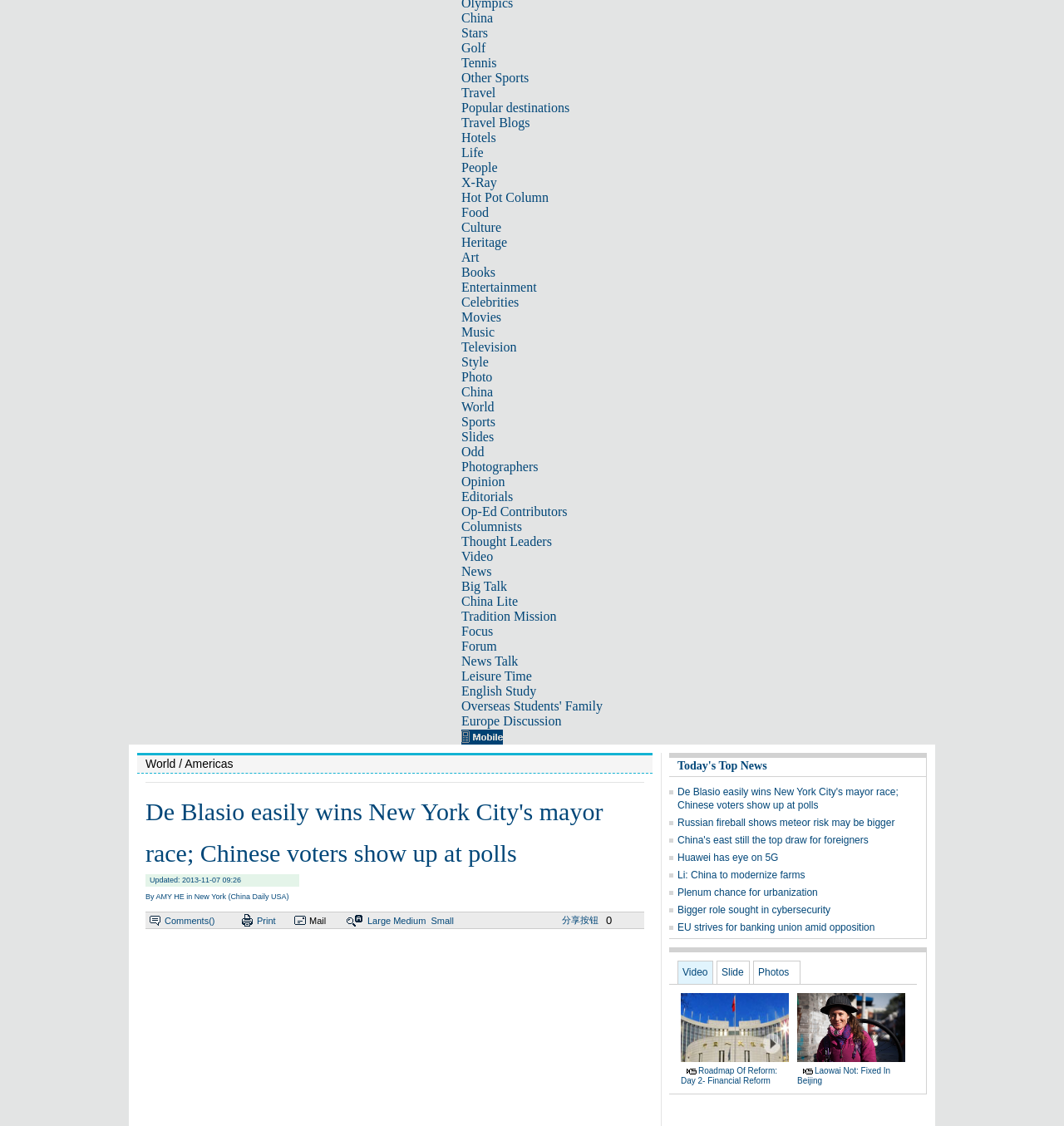Locate and provide the bounding box coordinates for the HTML element that matches this description: "Plenum chance for urbanization".

[0.637, 0.788, 0.769, 0.798]